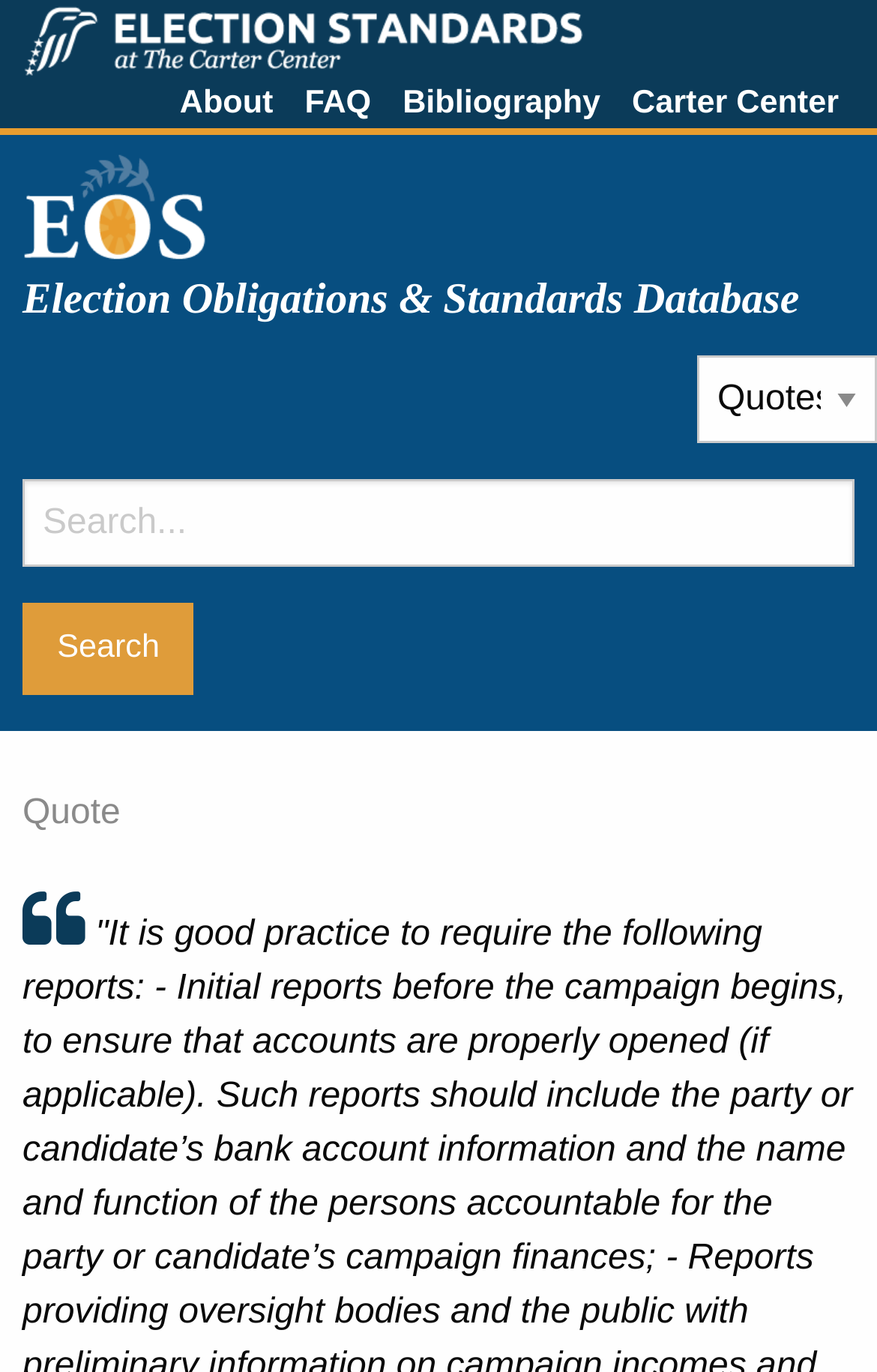Identify the bounding box coordinates of the part that should be clicked to carry out this instruction: "select an option from the dropdown menu".

[0.795, 0.259, 1.0, 0.323]